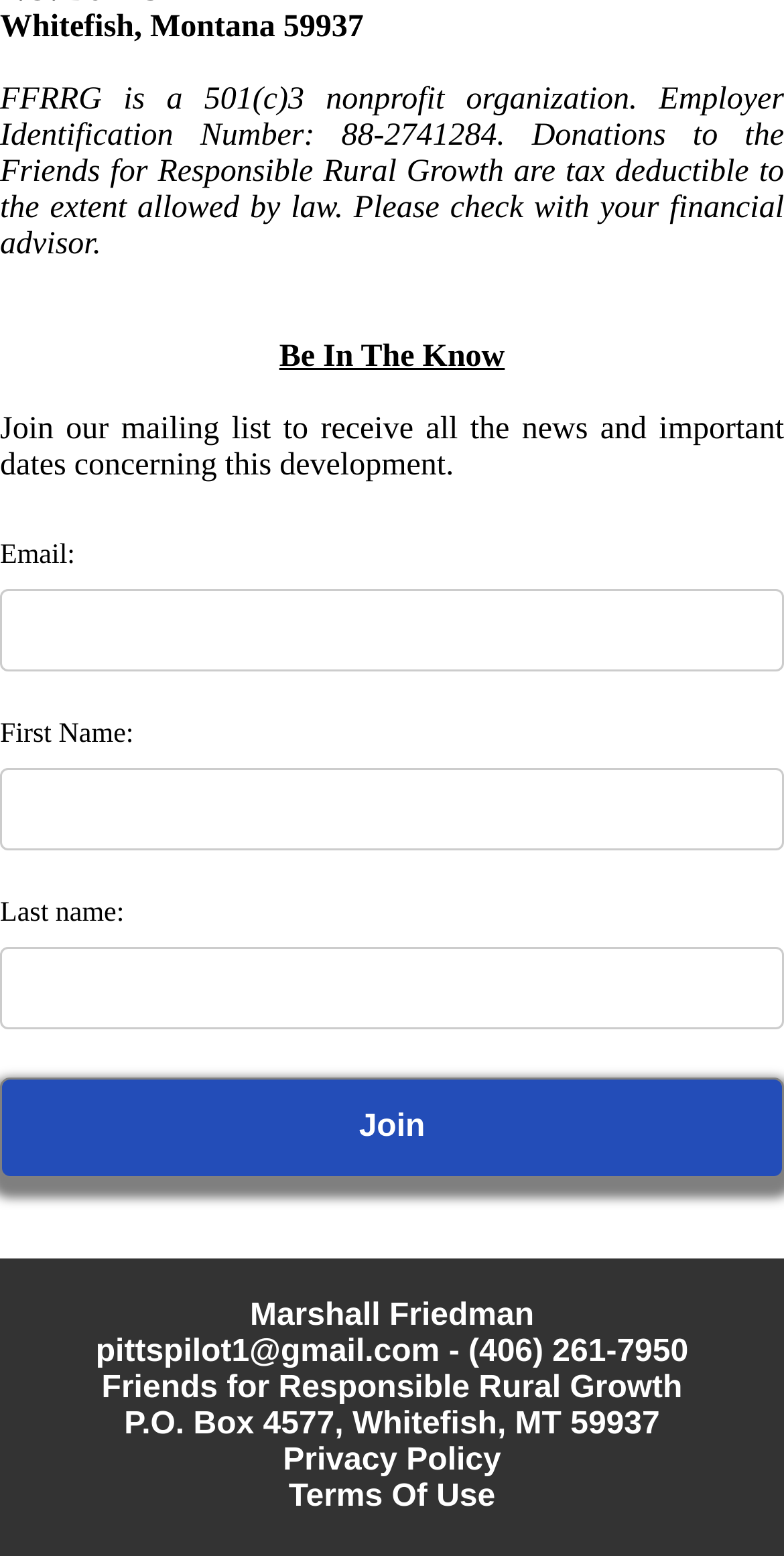Find the coordinates for the bounding box of the element with this description: "Terms Of Use".

[0.368, 0.951, 0.632, 0.973]